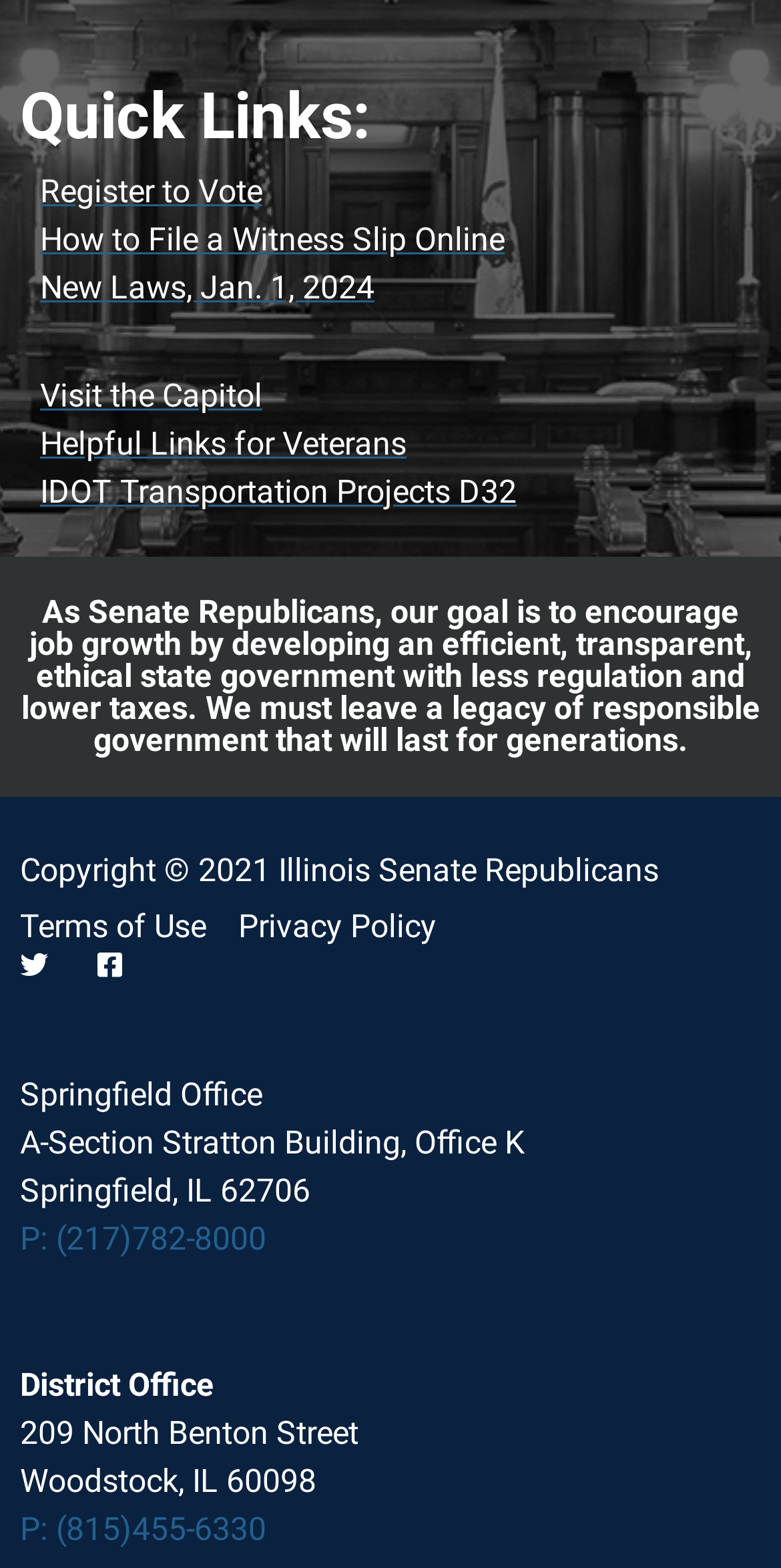Could you find the bounding box coordinates of the clickable area to complete this instruction: "Contact District Office"?

[0.026, 0.963, 0.341, 0.988]